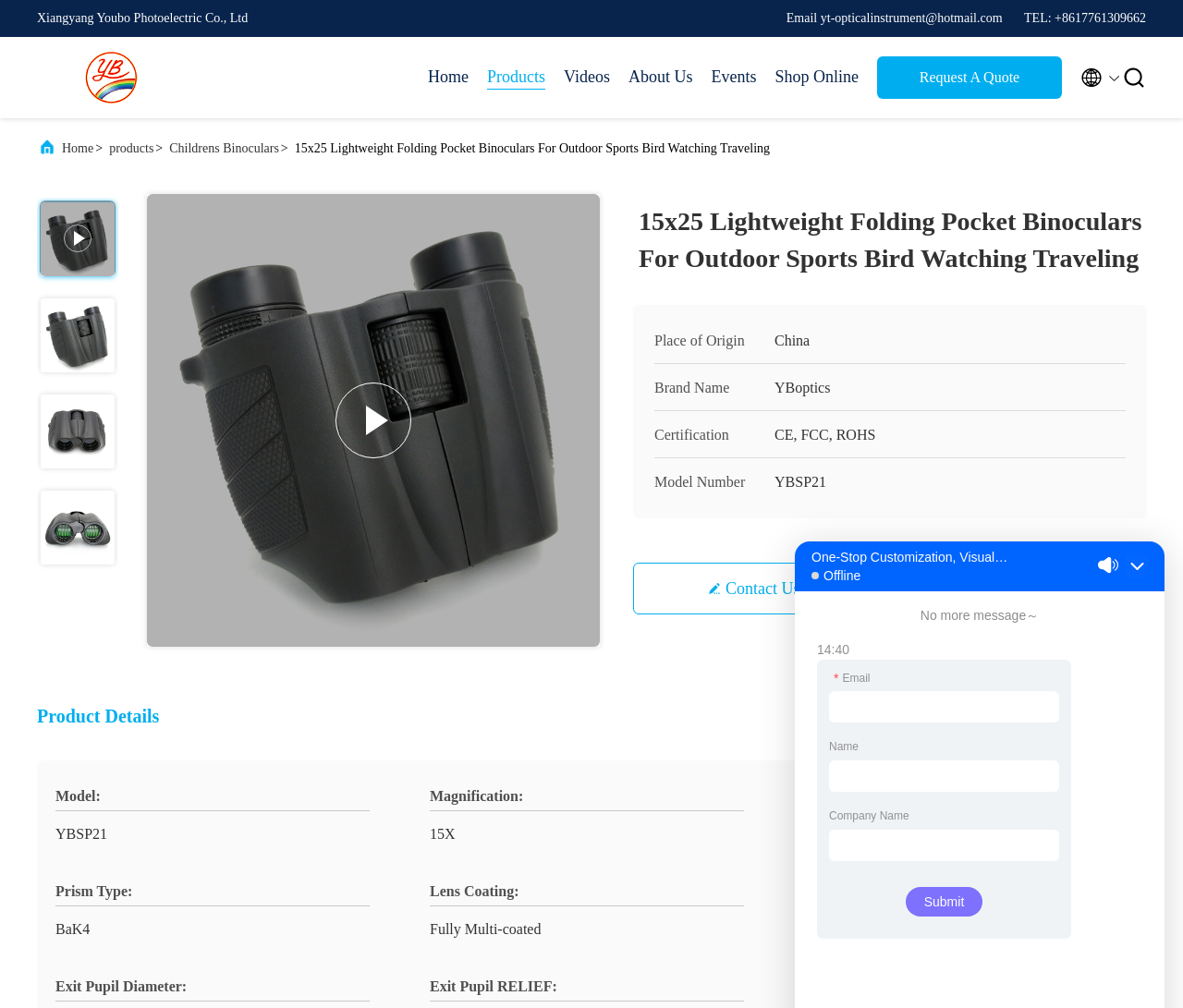Determine the bounding box coordinates of the clickable area required to perform the following instruction: "Click the 'Get Best Price' button". The coordinates should be represented as four float numbers between 0 and 1: [left, top, right, bottom].

[0.766, 0.558, 0.969, 0.61]